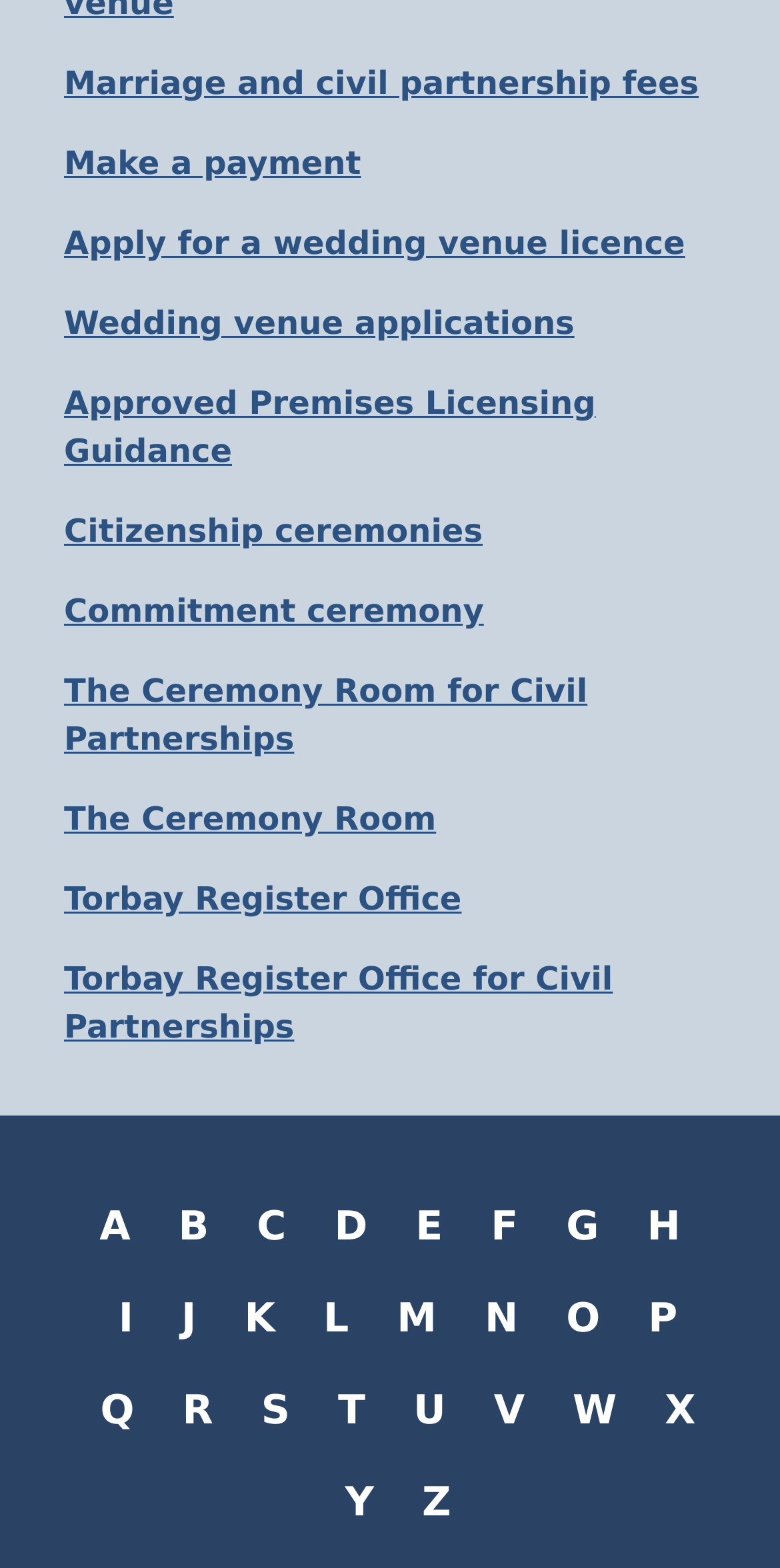Give a concise answer of one word or phrase to the question: 
How many links are there on the webpage?

31